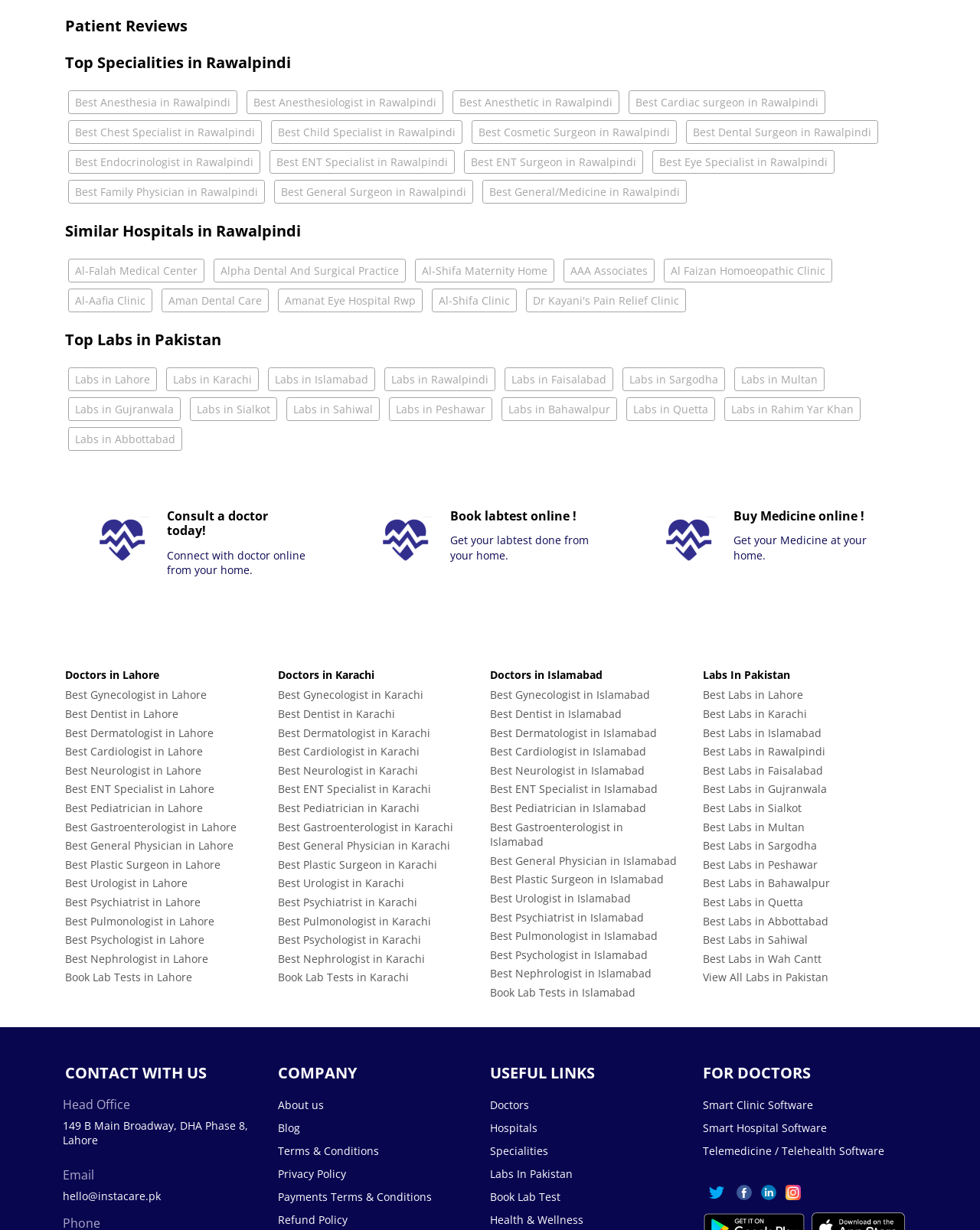Please identify the coordinates of the bounding box that should be clicked to fulfill this instruction: "Click on Best Gynecologist in Lahore".

[0.066, 0.559, 0.26, 0.574]